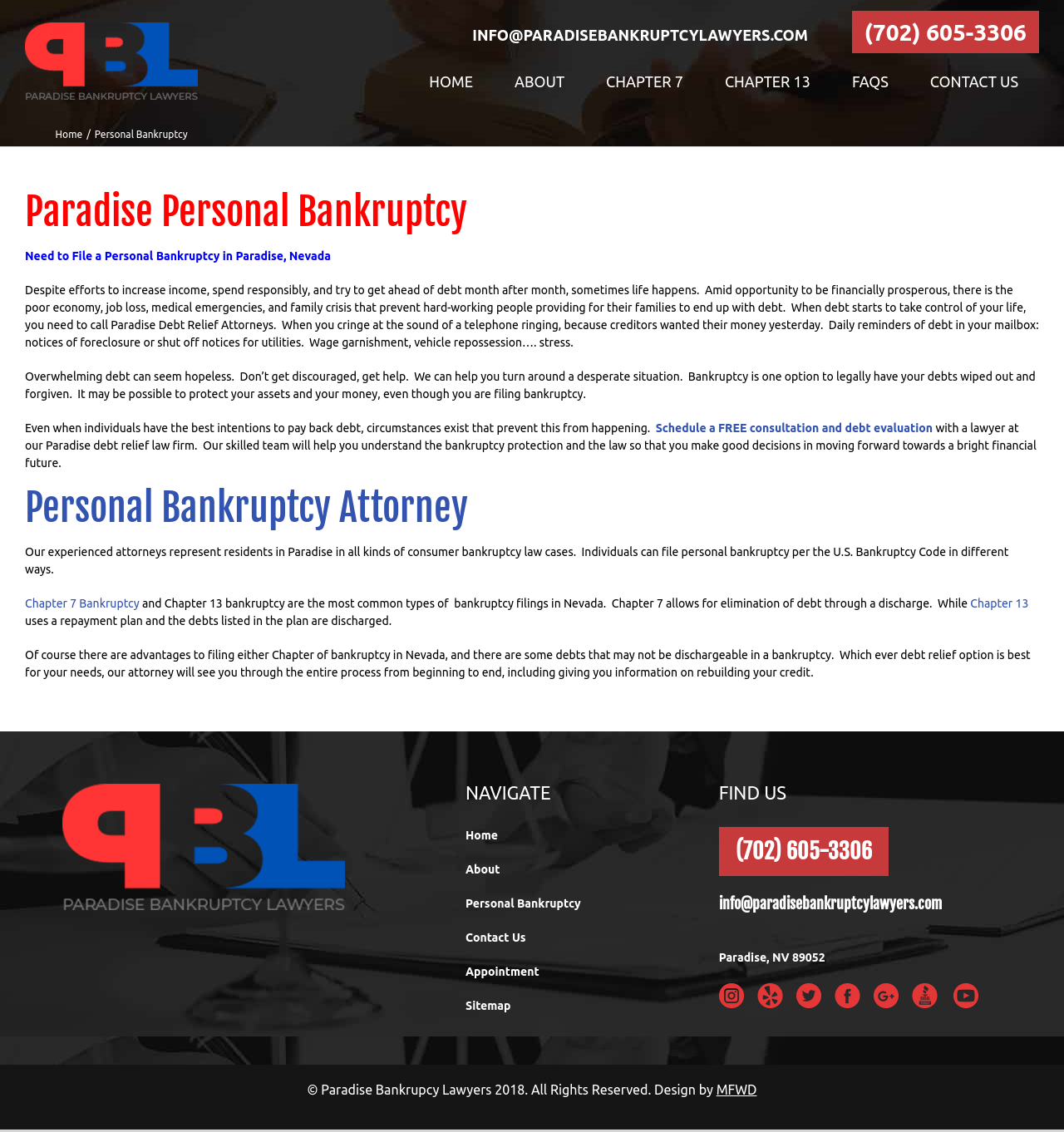Identify the bounding box for the UI element specified in this description: "Chapter 7 Bankruptcy". The coordinates must be four float numbers between 0 and 1, formatted as [left, top, right, bottom].

[0.023, 0.527, 0.131, 0.539]